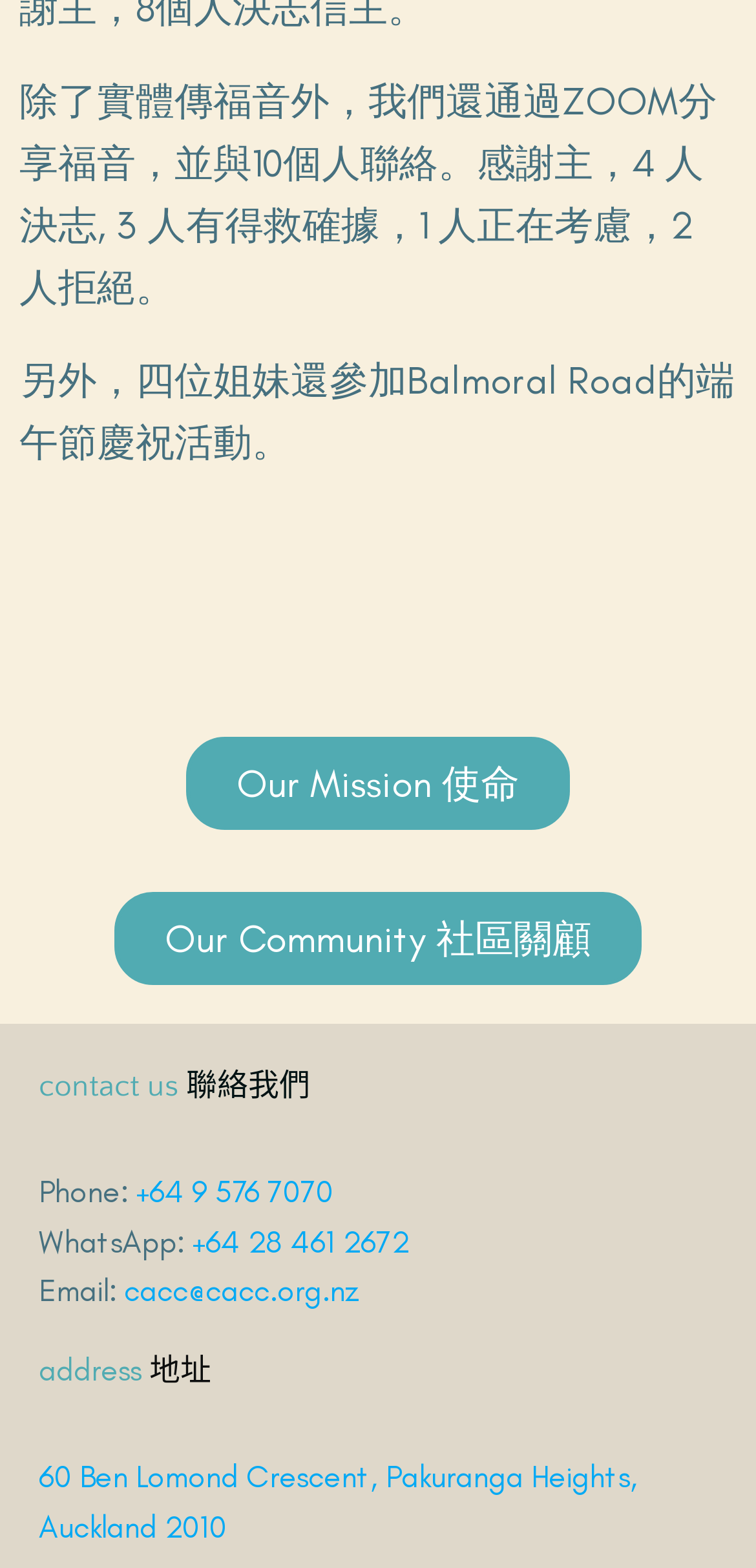Respond with a single word or phrase to the following question:
What is the phone number to contact?

+64 9 576 7070